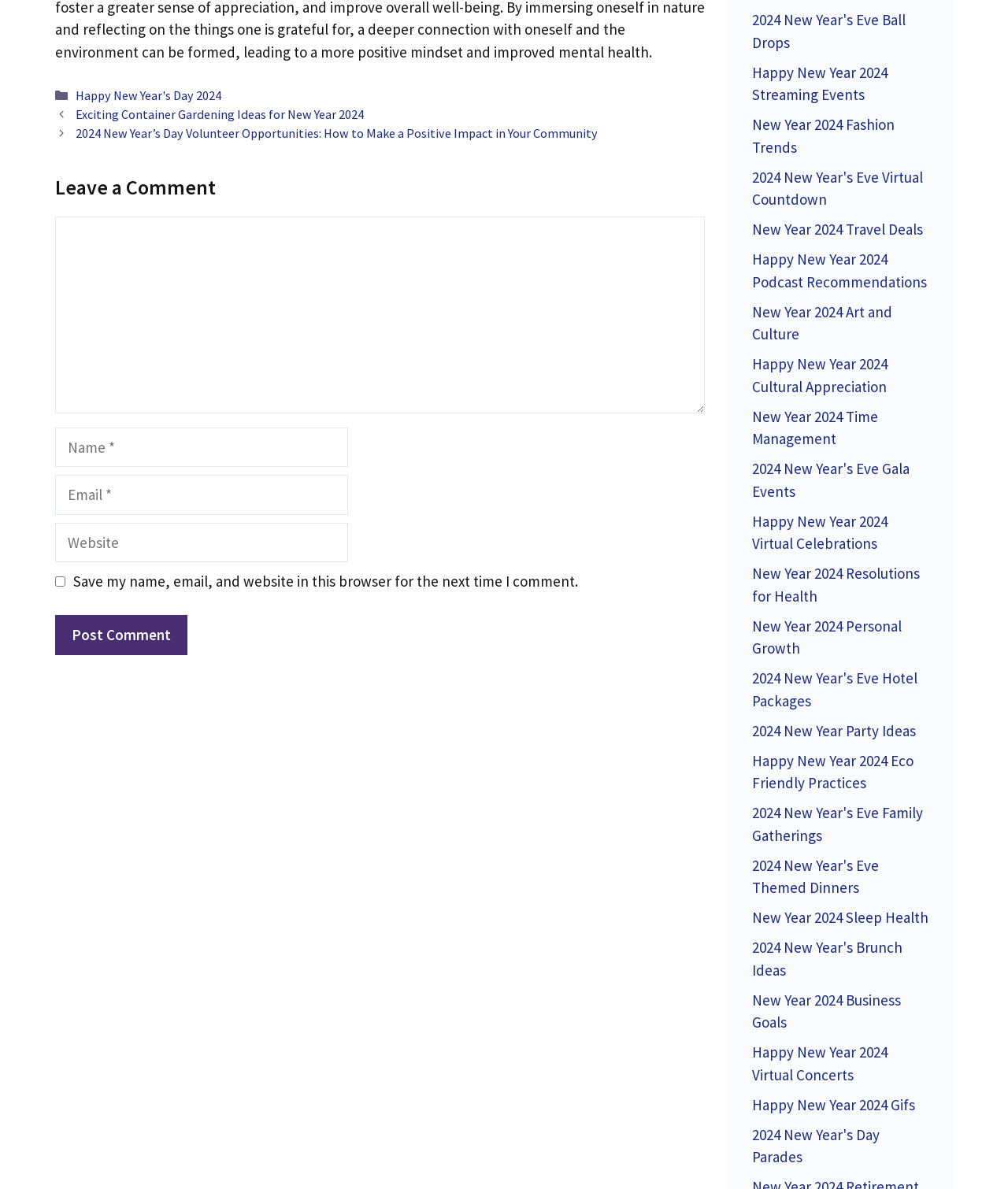Determine the bounding box for the described HTML element: "parent_node: Comment name="email" placeholder="Email *"". Ensure the coordinates are four float numbers between 0 and 1 in the format [left, top, right, bottom].

[0.055, 0.399, 0.345, 0.433]